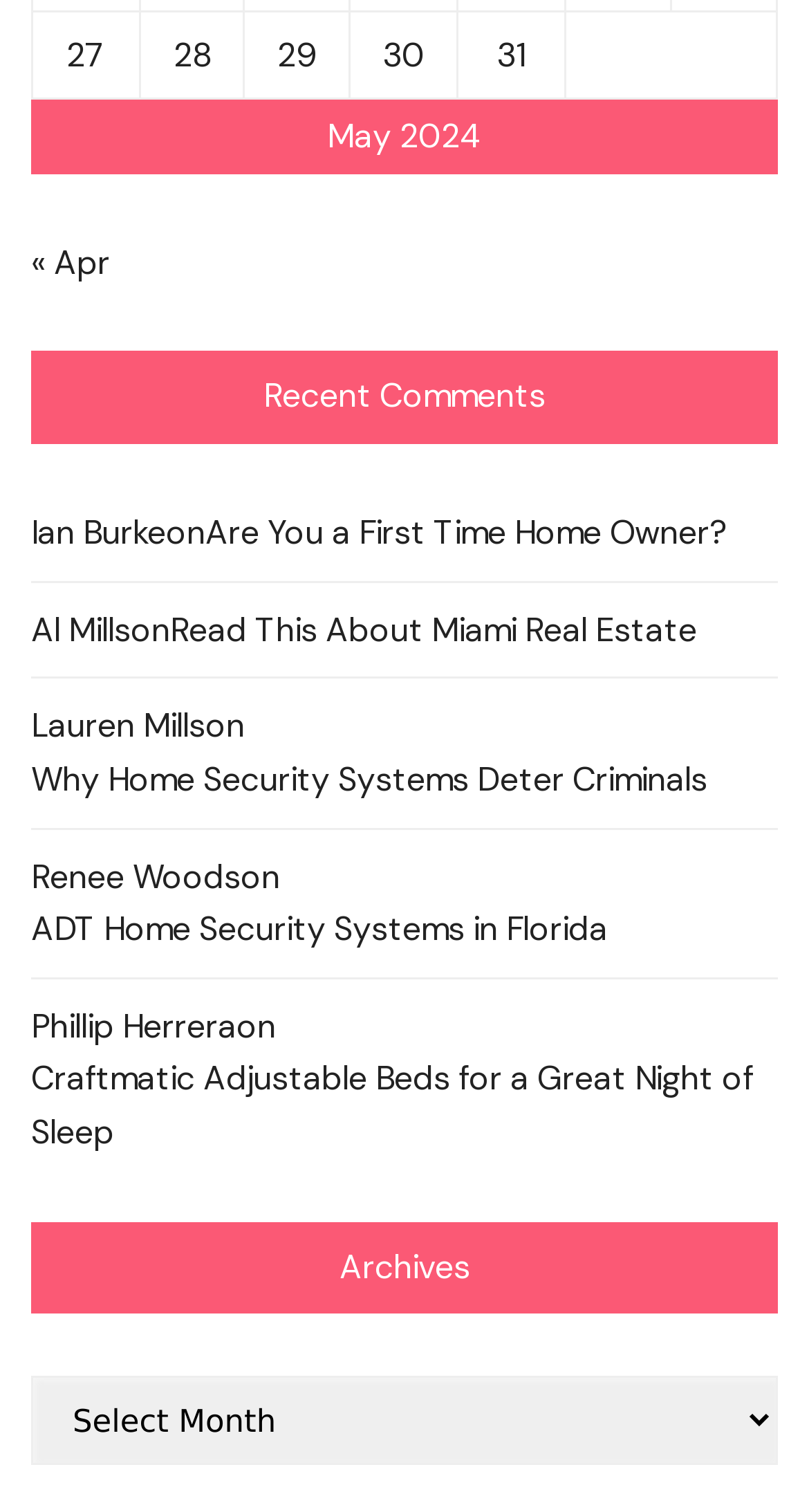Please determine the bounding box coordinates of the element's region to click in order to carry out the following instruction: "View the article 'Why Home Security Systems Deter Criminals'". The coordinates should be four float numbers between 0 and 1, i.e., [left, top, right, bottom].

[0.038, 0.498, 0.874, 0.533]